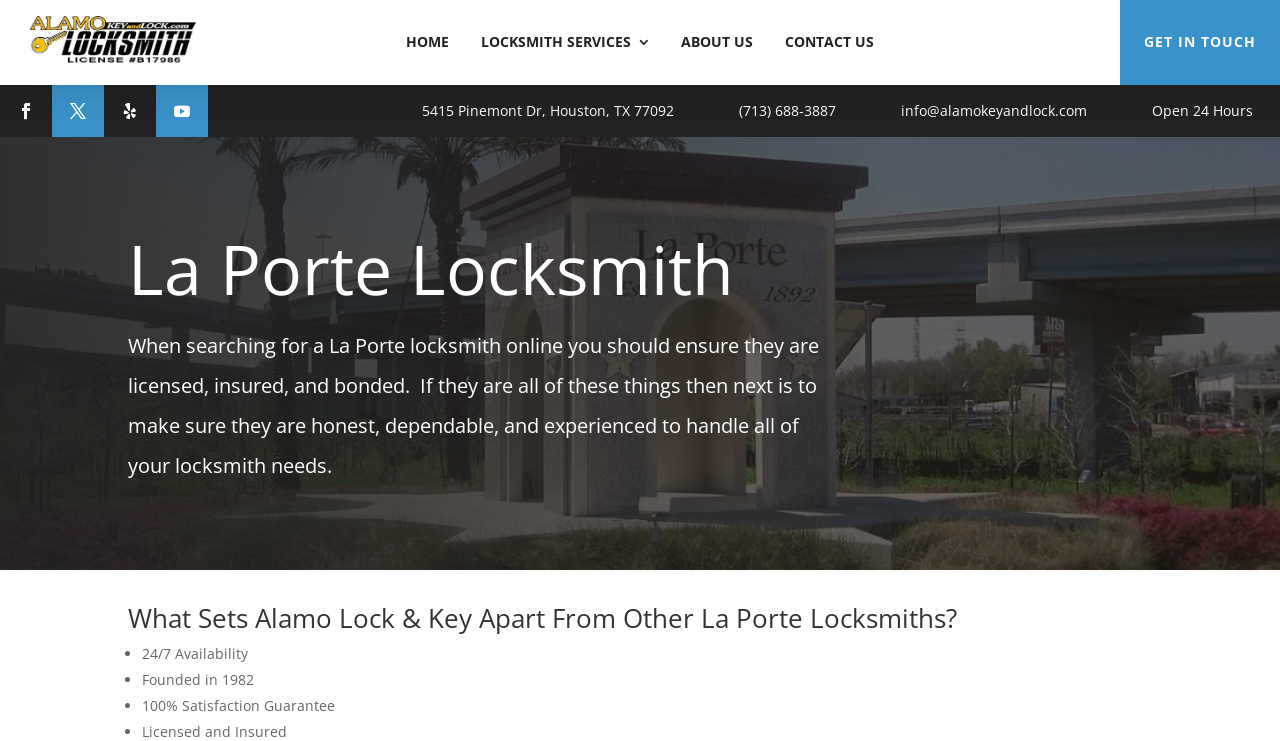What is the guarantee offered by the locksmith?
Answer the question using a single word or phrase, according to the image.

100% Satisfaction Guarantee